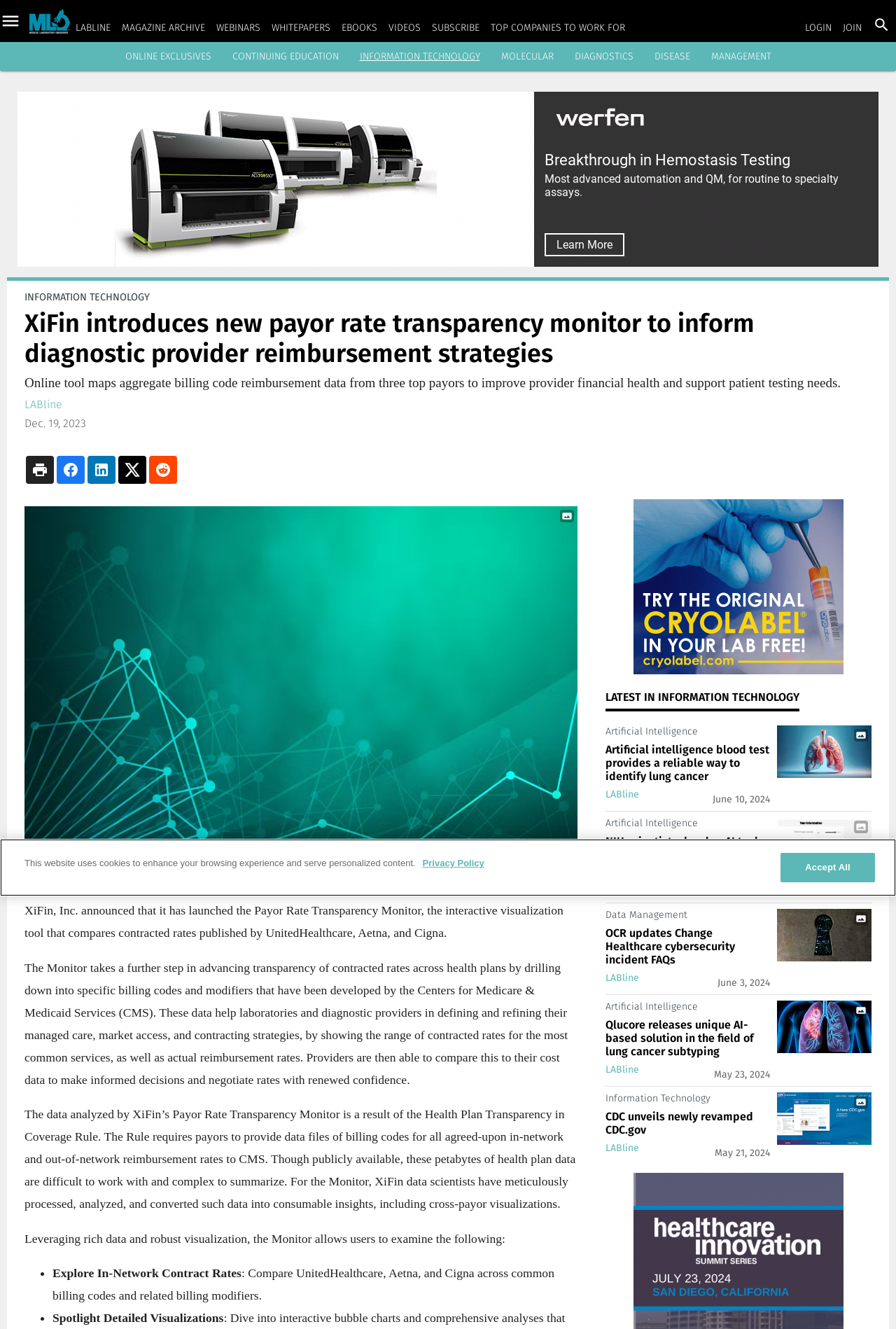What is the purpose of the visualization tool provided by XiFin’s Payor Rate Transparency Monitor?
Answer briefly with a single word or phrase based on the image.

To compare contracted rates